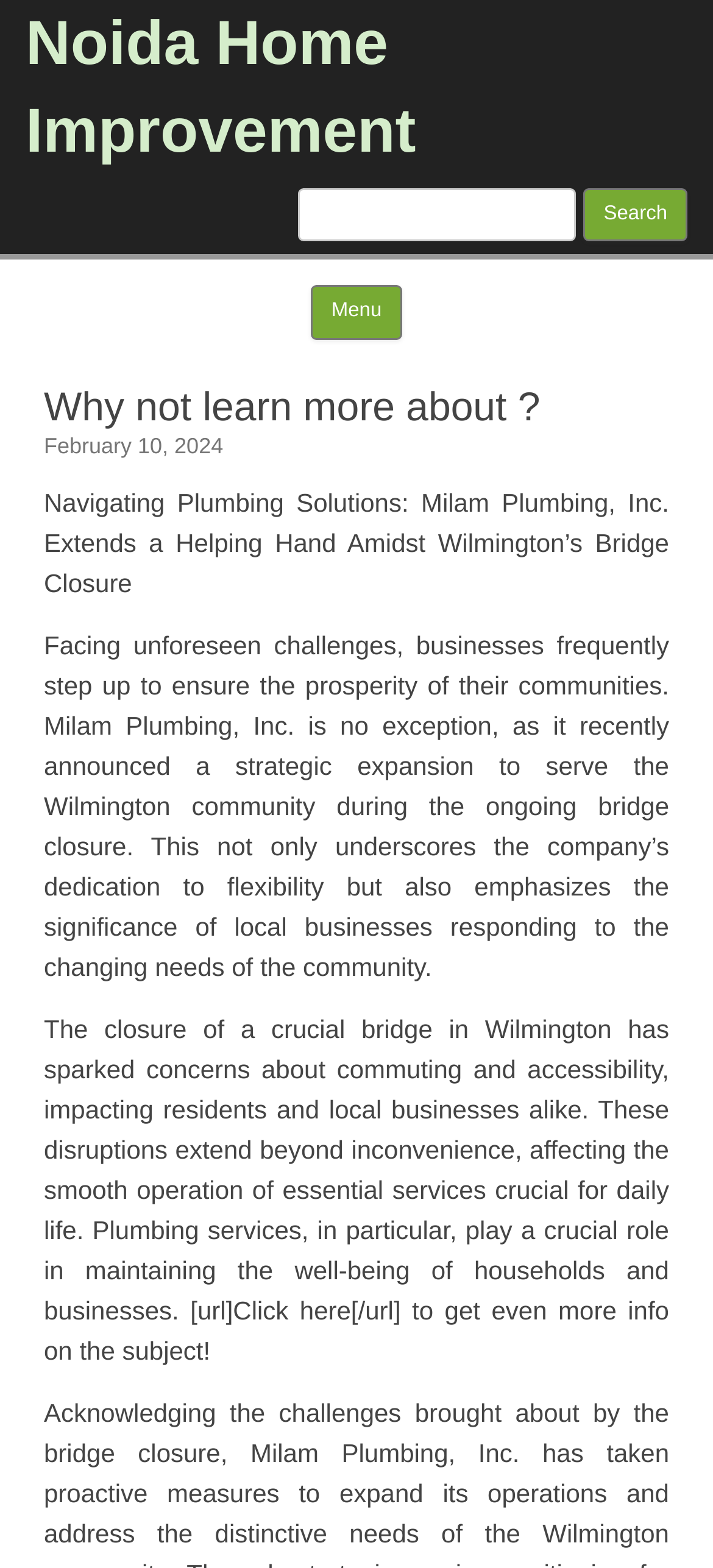What is the name of the company mentioned in the article?
Please provide an in-depth and detailed response to the question.

I found the answer by reading the article content, specifically the sentence 'Milam Plumbing, Inc. is no exception, as it recently announced a strategic expansion to serve the Wilmington community during the ongoing bridge closure.' which mentions the company name.